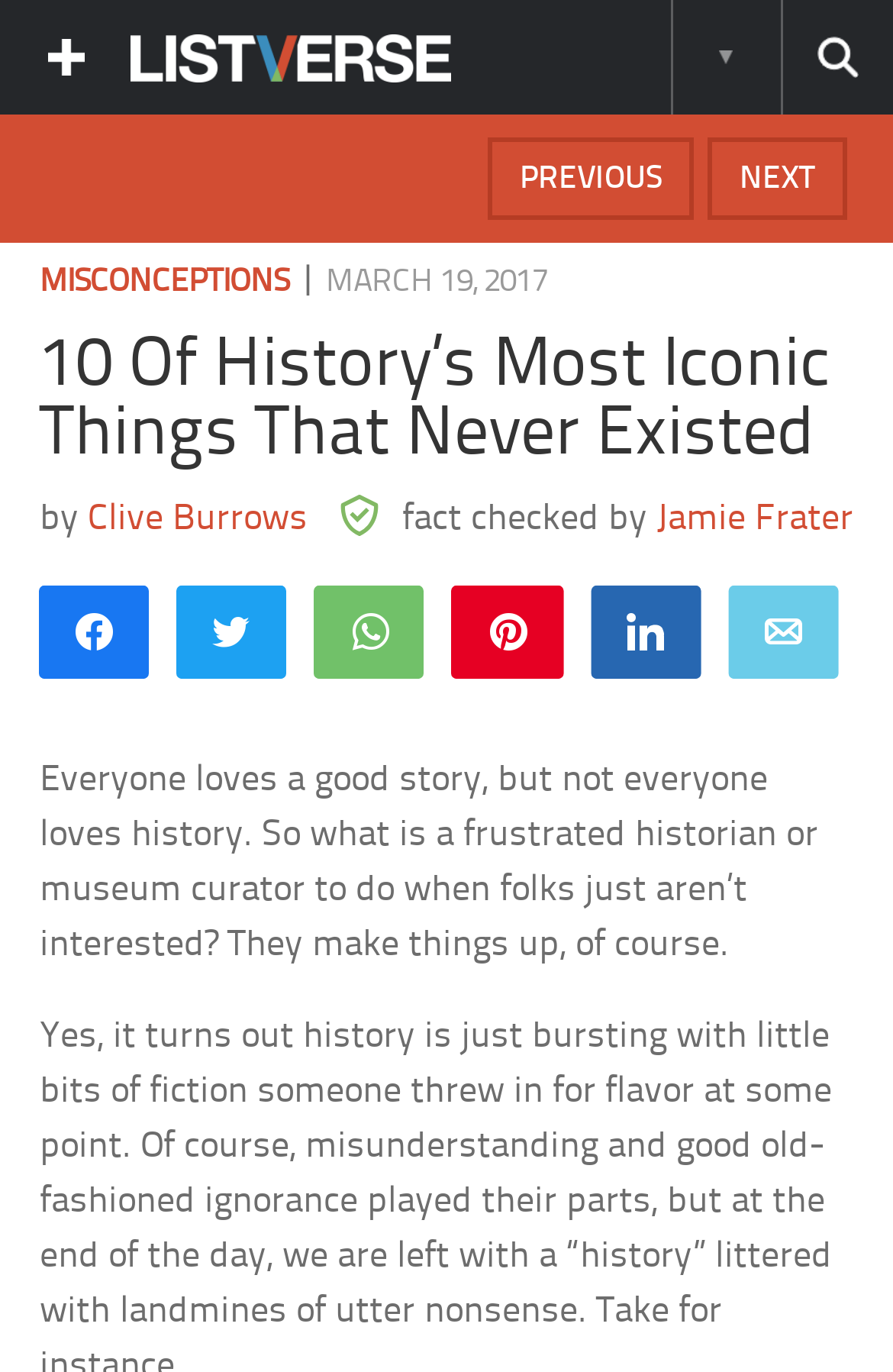Based on the description "Show More Information", find the bounding box of the specified UI element.

[0.751, 0.0, 0.872, 0.083]